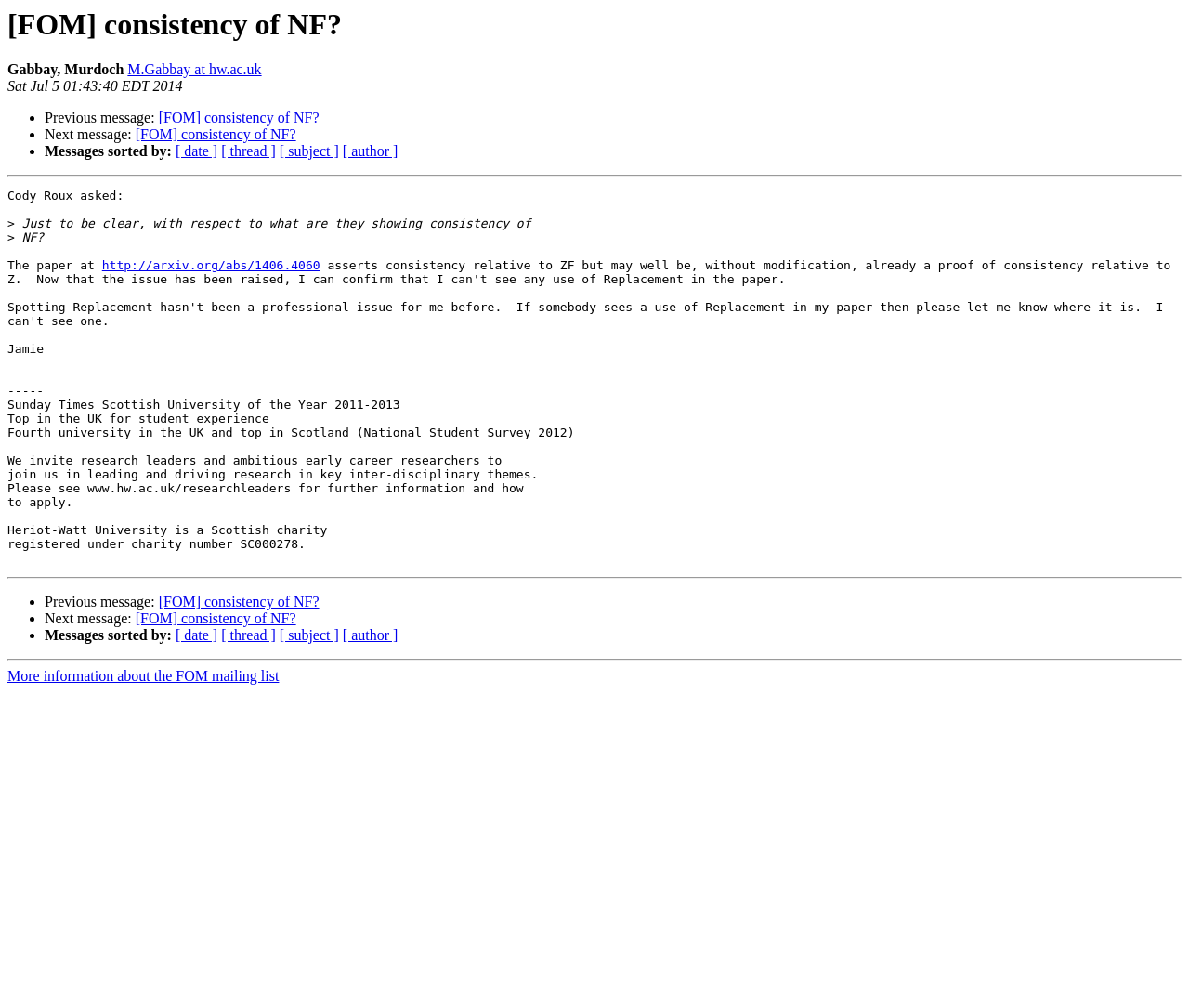Using the element description provided, determine the bounding box coordinates in the format (top-left x, top-left y, bottom-right x, bottom-right y). Ensure that all values are floating point numbers between 0 and 1. Element description: [ date ]

[0.148, 0.623, 0.183, 0.638]